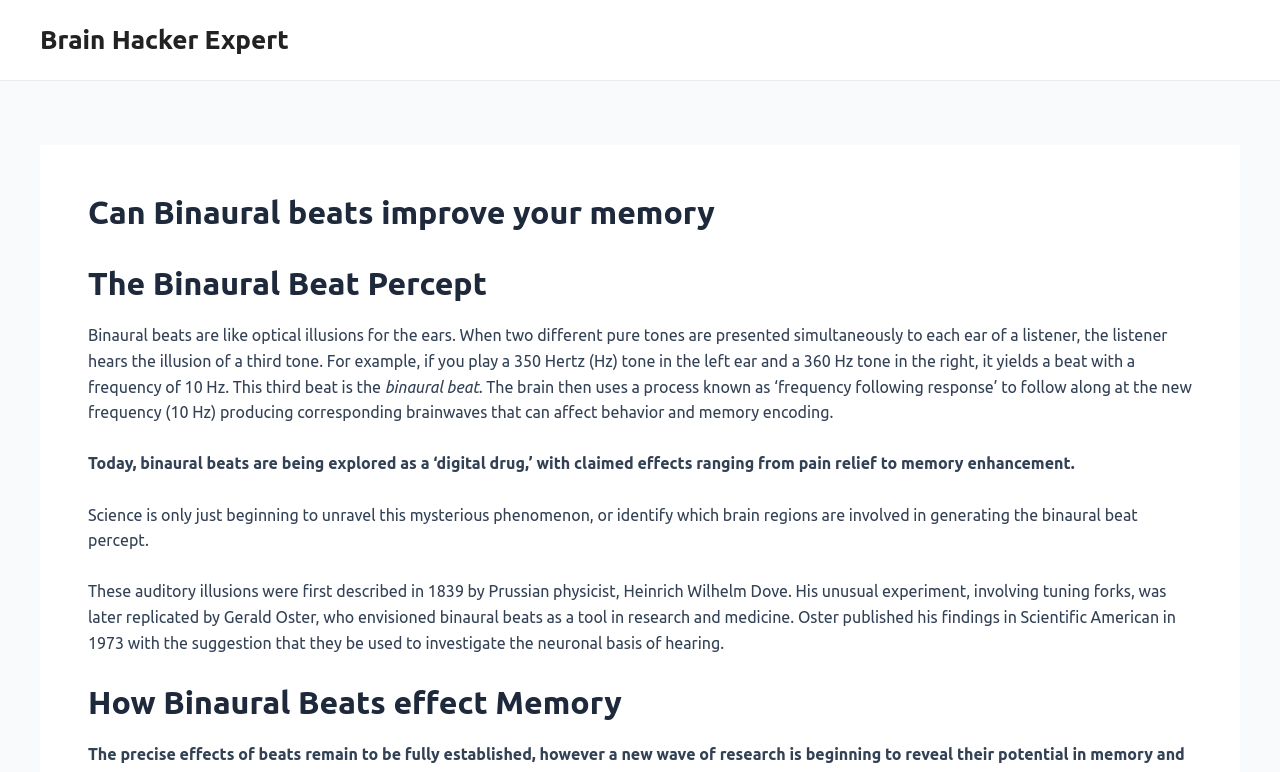Provide a comprehensive description of the webpage.

The webpage is about the topic of binaural beats and their effects on memory. At the top, there is a link to "Brain Hacker Expert" on the left side, which is part of a larger header section that spans almost the entire width of the page. Below this header, there are five paragraphs of text that provide information about binaural beats.

The first paragraph explains that binaural beats are like optical illusions for the ears, where two different pure tones presented to each ear create the illusion of a third tone. The second paragraph is a single sentence that defines what a binaural beat is. The third paragraph describes how the brain responds to binaural beats, producing corresponding brainwaves that can affect behavior and memory encoding.

The fourth paragraph discusses how binaural beats are being explored as a "digital drug" with claimed effects ranging from pain relief to memory enhancement. The fifth paragraph mentions that science is still unraveling the mysterious phenomenon of binaural beats and identifying which brain regions are involved.

Below these paragraphs, there is a heading that reads "How Binaural Beats effect Memory", which suggests that the webpage will continue to discuss the effects of binaural beats on memory. Overall, the webpage appears to be an informative article about binaural beats and their effects on memory.